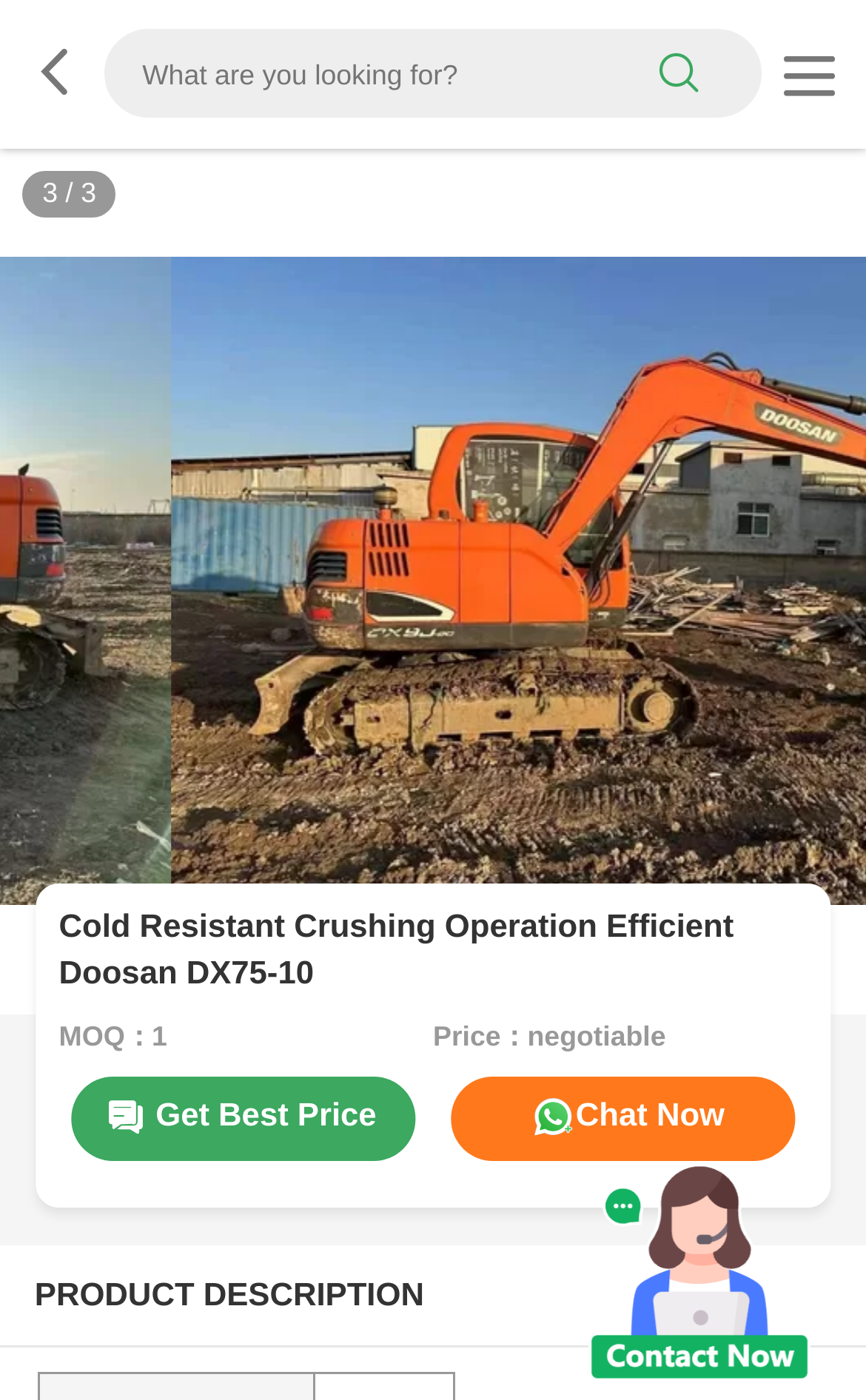What is the location of the product image?
Look at the screenshot and respond with one word or a short phrase.

top center